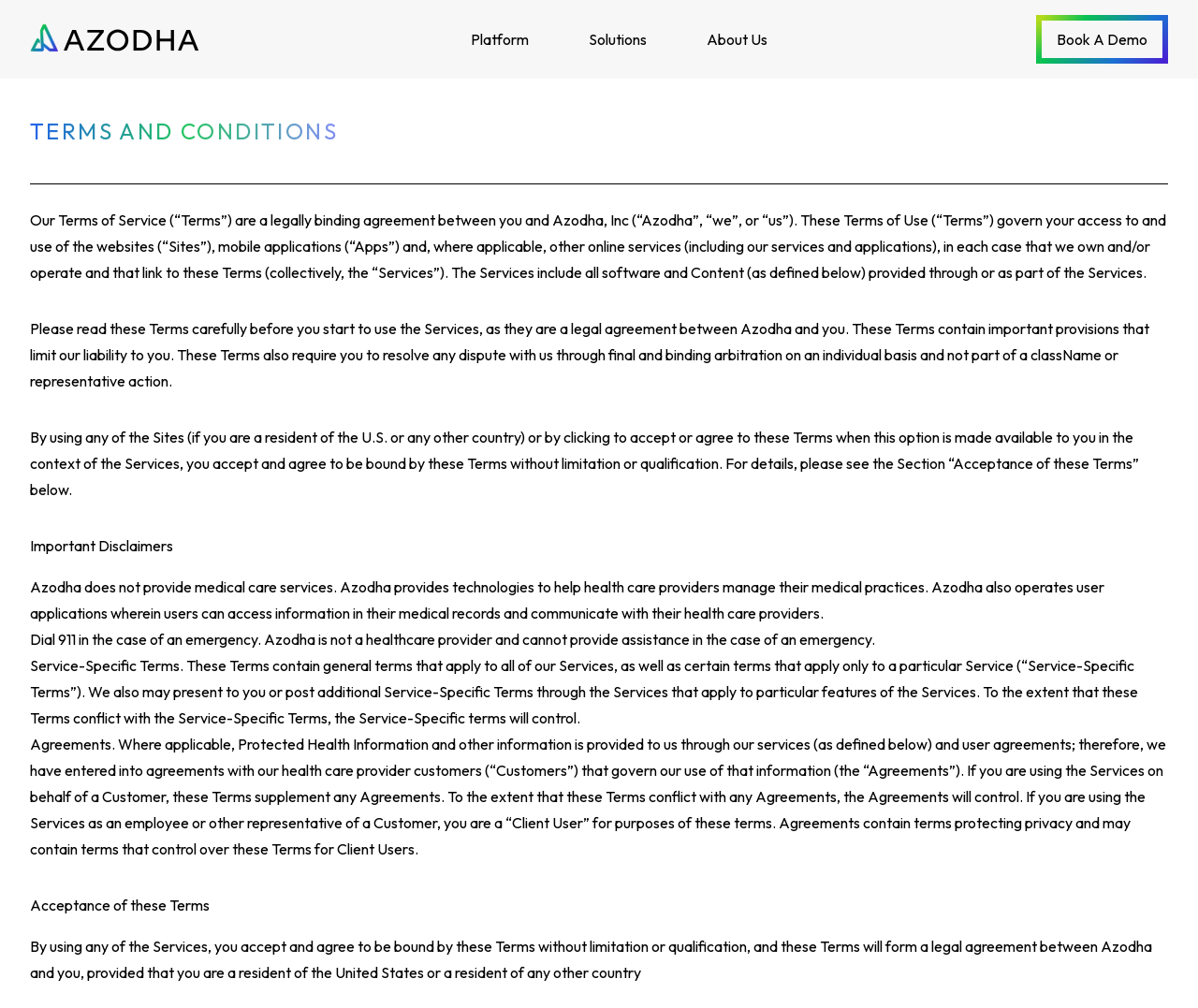What is the bounding box coordinate of the 'Book A Demo' button?
Using the image, answer in one word or phrase.

[0.865, 0.015, 0.975, 0.063]